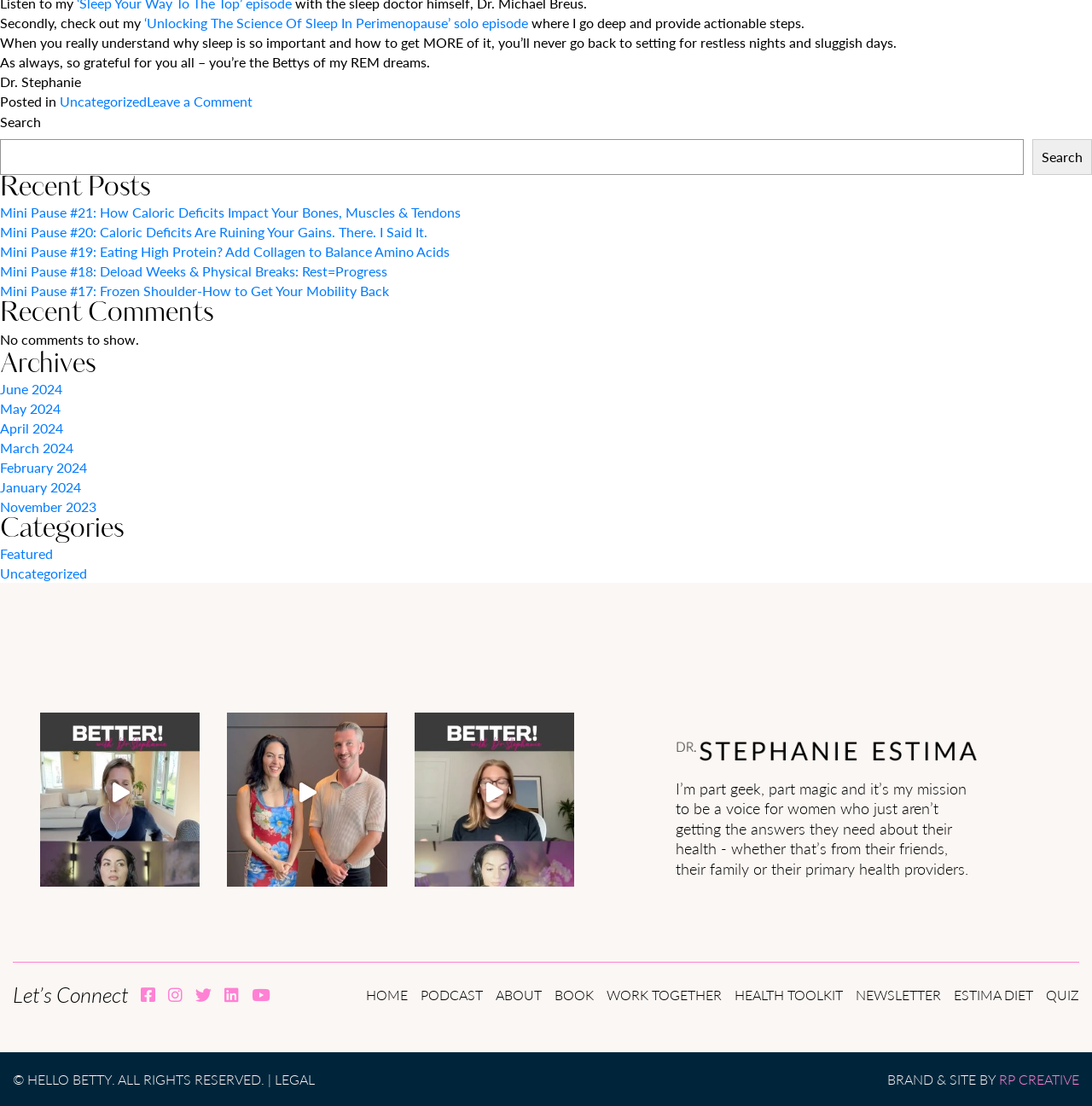Please specify the bounding box coordinates of the region to click in order to perform the following instruction: "Search for something".

[0.0, 0.126, 0.938, 0.158]